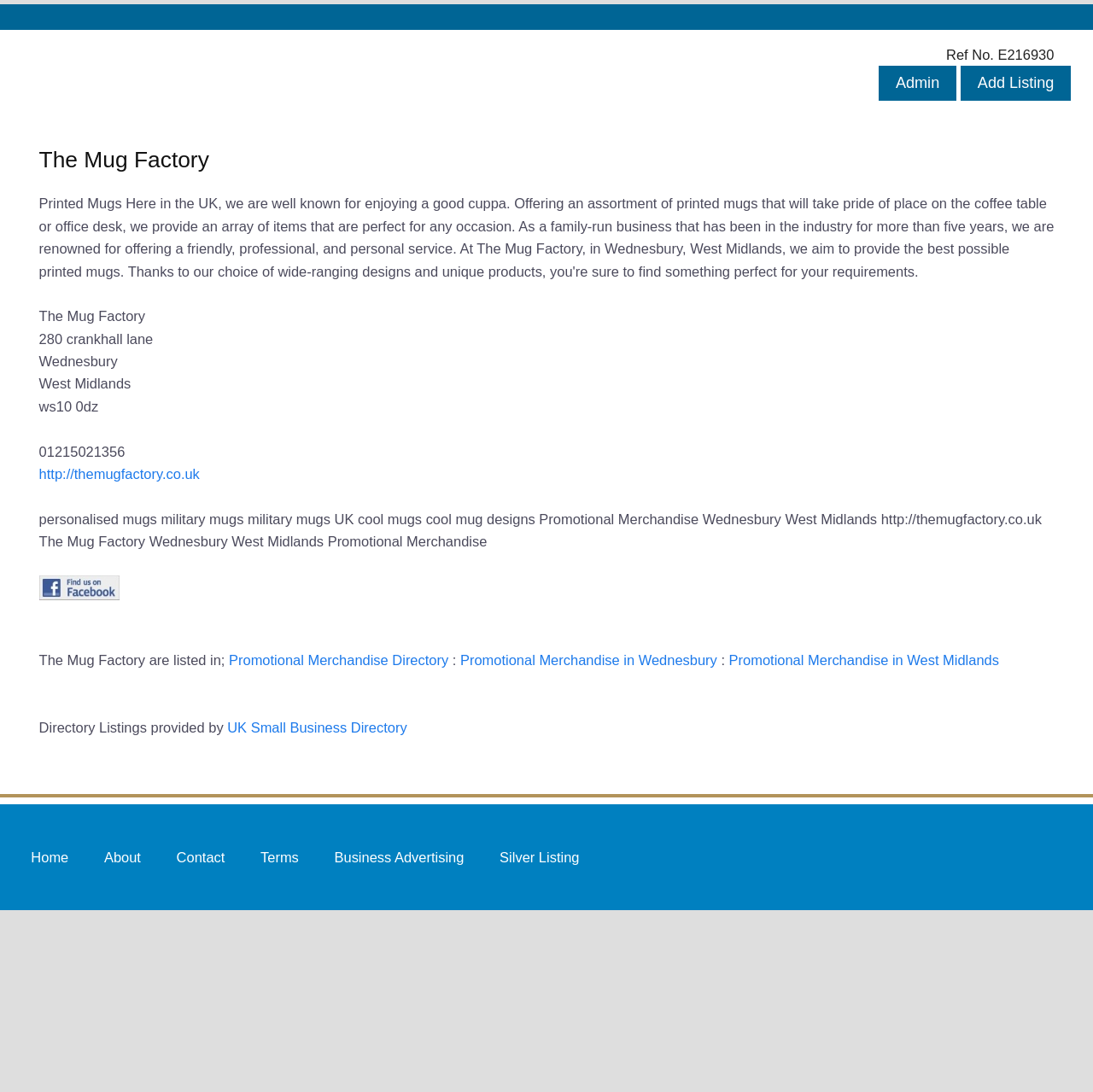Find and extract the text of the primary heading on the webpage.

The Mug Factory